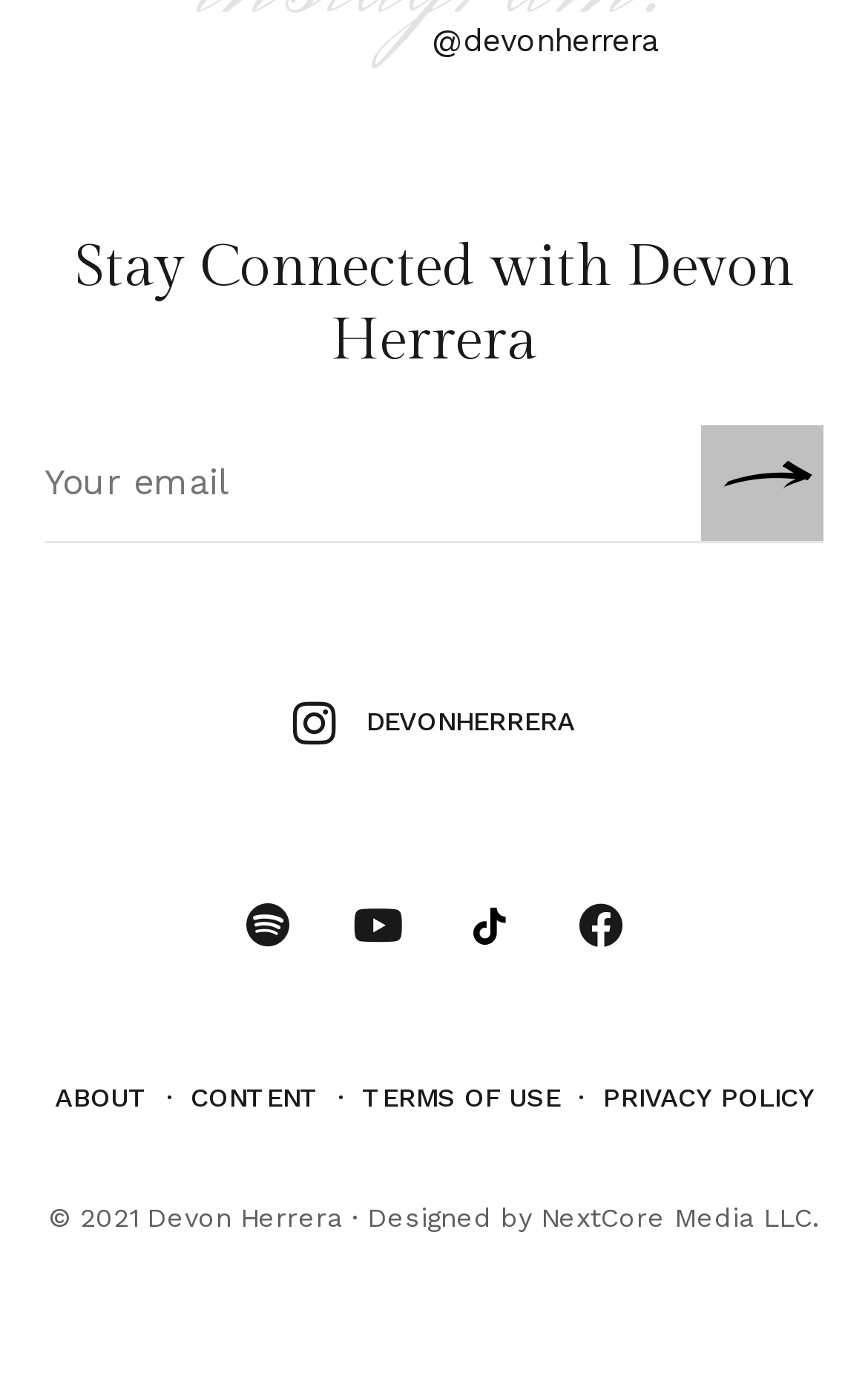Give a concise answer using only one word or phrase for this question:
Who designed the website?

NextCore Media LLC.